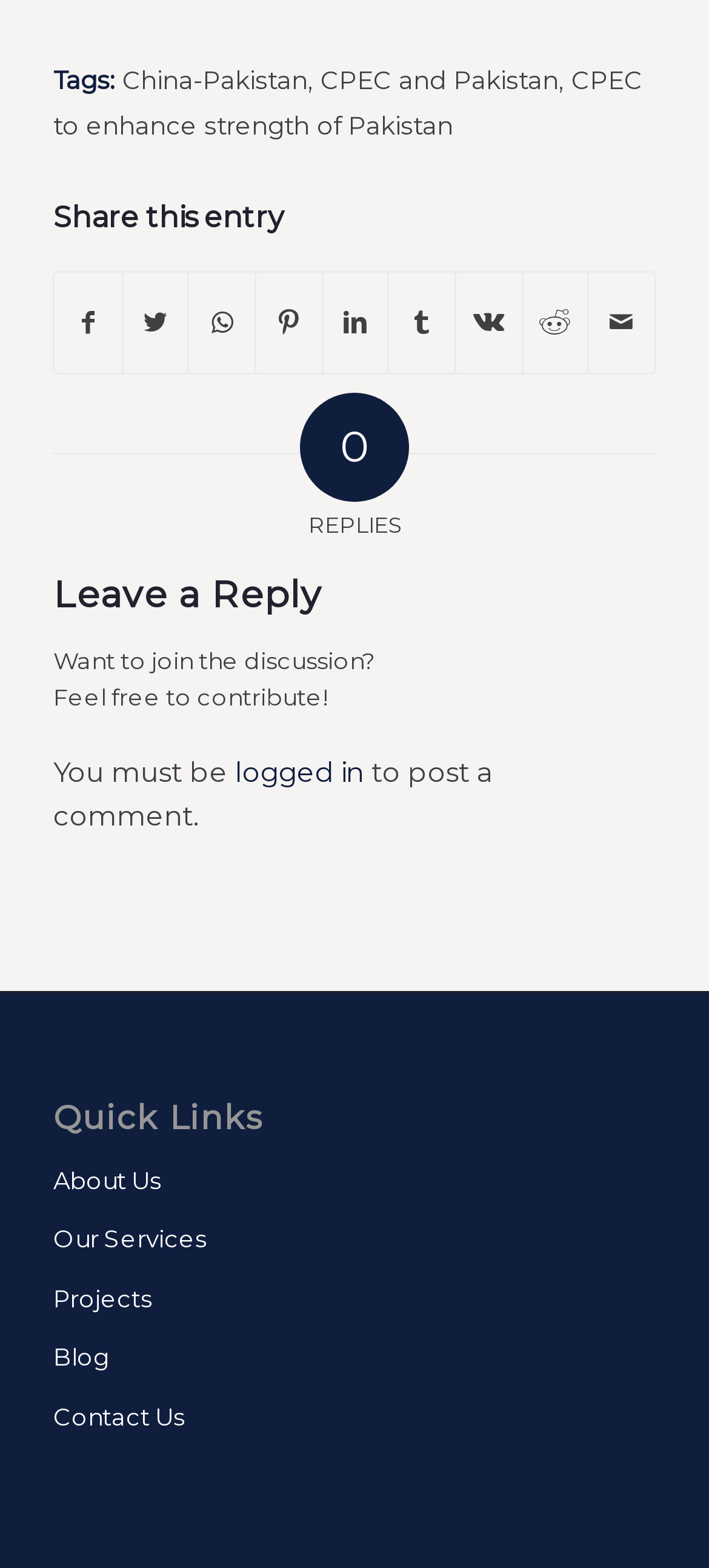Please find the bounding box coordinates of the element that you should click to achieve the following instruction: "Share on Twitter". The coordinates should be presented as four float numbers between 0 and 1: [left, top, right, bottom].

[0.174, 0.174, 0.265, 0.237]